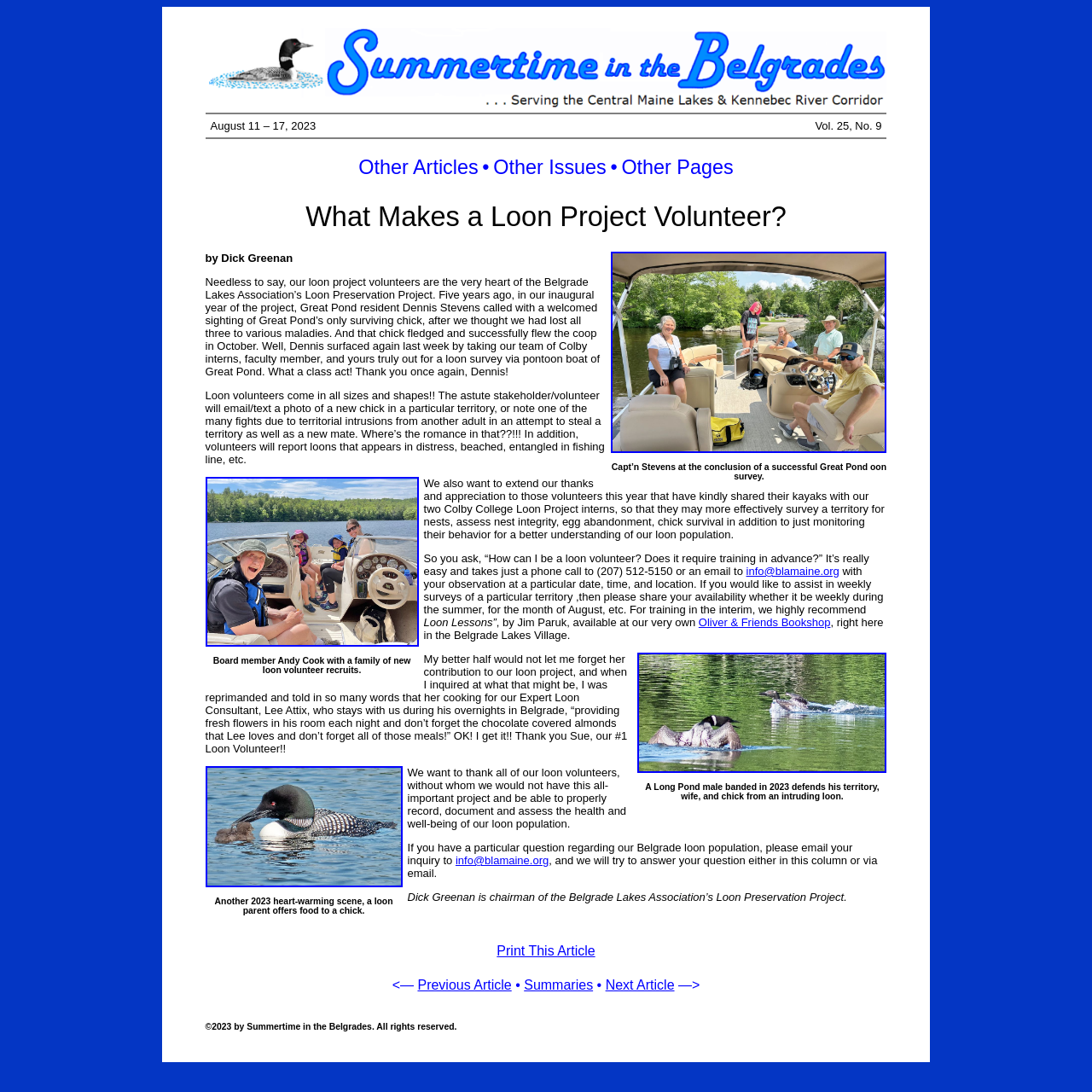Explain the features and main sections of the webpage comprehensively.

The webpage is about the Belgrade Lakes Association's Loon Preservation Project, specifically highlighting the importance of volunteers in the project. At the top of the page, there is a title "Summertime in the Belgrades (August 11 – 17, 2023) — What Makes a Loon Project Volunteer?" with a link to the title and an image beside it. Below the title, there is a subtitle "Vol. 25, No. 9" and a section labeled "Other Articles in This Issue" with a bullet point.

The main content of the page is divided into sections, each with a heading and a figure or image. The first section has a heading "What Makes a Loon Project Volunteer?" and a figure with an image of a person, Capt'n Stevens, and a caption. The text below the figure describes the importance of loon project volunteers and their contributions to the project.

The next section has a heading and a figure with an image of a family of loons and a caption. The text below the figure describes the different ways volunteers can contribute to the project, including reporting loon sightings and helping with surveys.

There are several other sections on the page, each with a heading and a figure or image. The figures show various scenes related to loons, such as a loon defending its territory, a loon parent feeding a chick, and an adult loon with food in its beak. The text accompanying the figures describes the importance of volunteers in the loon project and the different ways they can contribute.

At the bottom of the page, there are links to other articles, a section labeled "Summaries", and a copyright notice. There are also navigation links to previous and next articles.